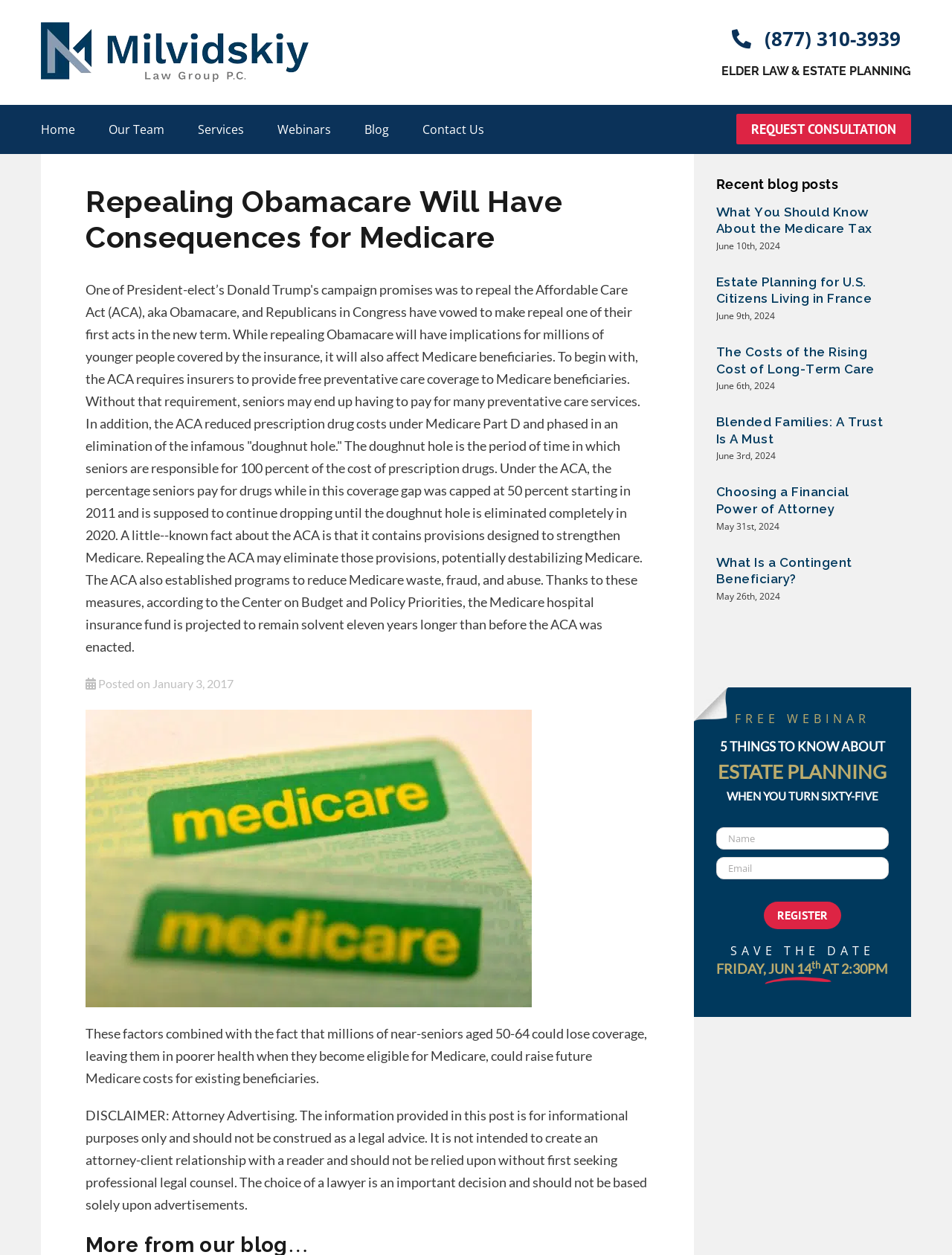Provide a brief response to the question below using one word or phrase:
What is the name of the law group?

Milvidskiy Law Group P.C.